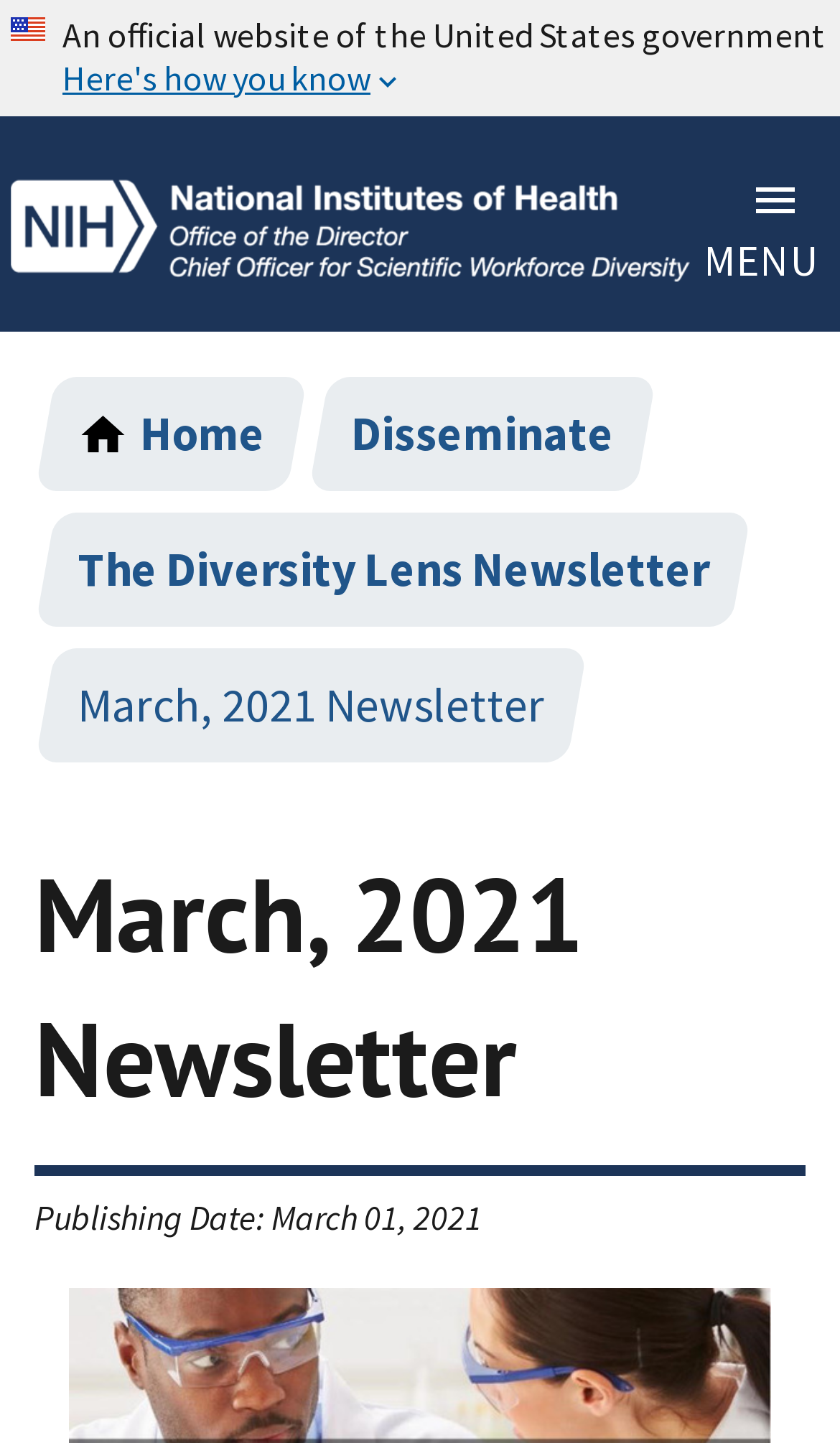Extract the bounding box of the UI element described as: "Home".

[0.167, 0.276, 0.315, 0.325]